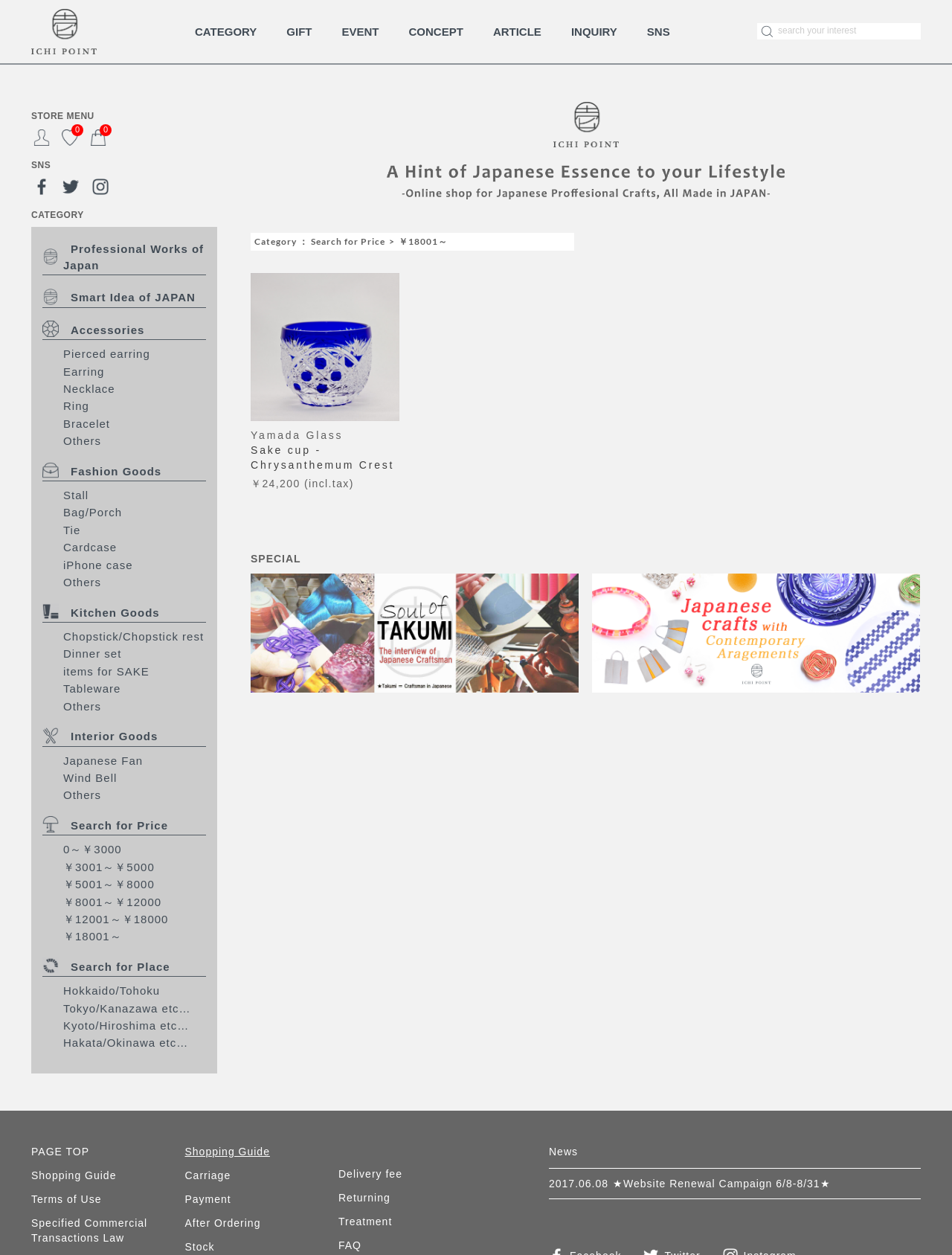Kindly respond to the following question with a single word or a brief phrase: 
What is the name of the product shown?

Yamada Glass Sake cup